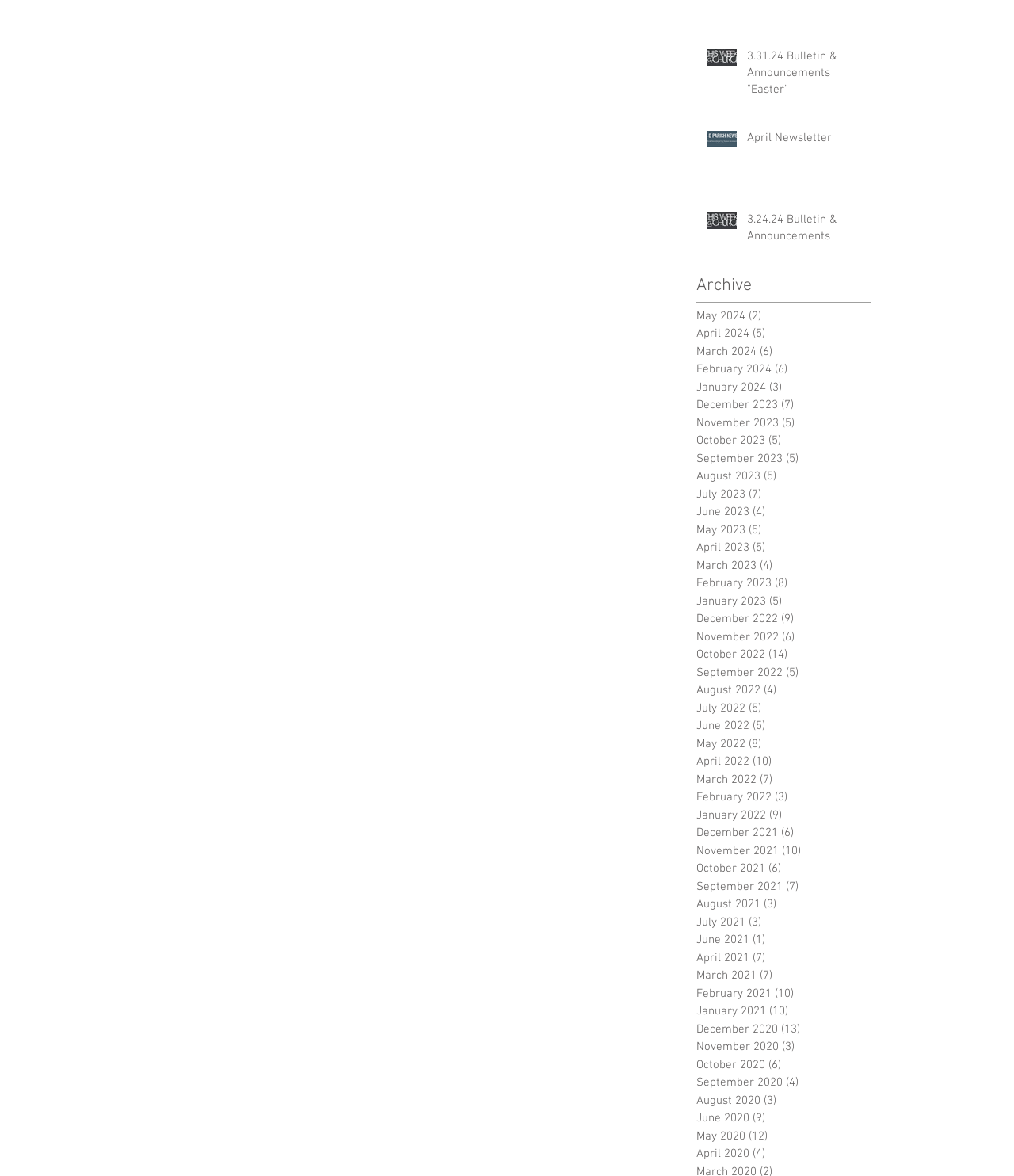Specify the bounding box coordinates for the region that must be clicked to perform the given instruction: "Read April Newsletter".

[0.737, 0.11, 0.849, 0.13]